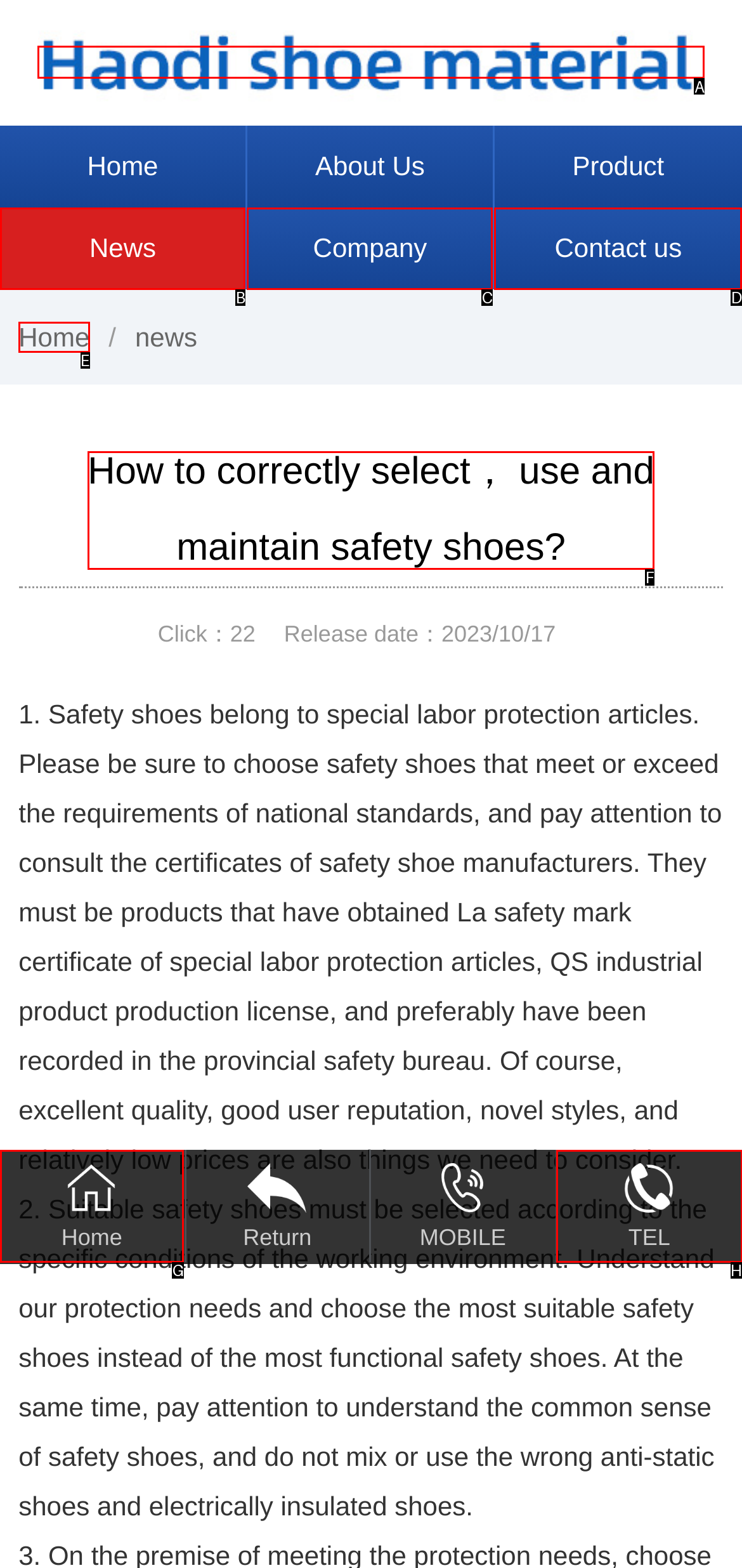Using the provided description: Contact us, select the most fitting option and return its letter directly from the choices.

D